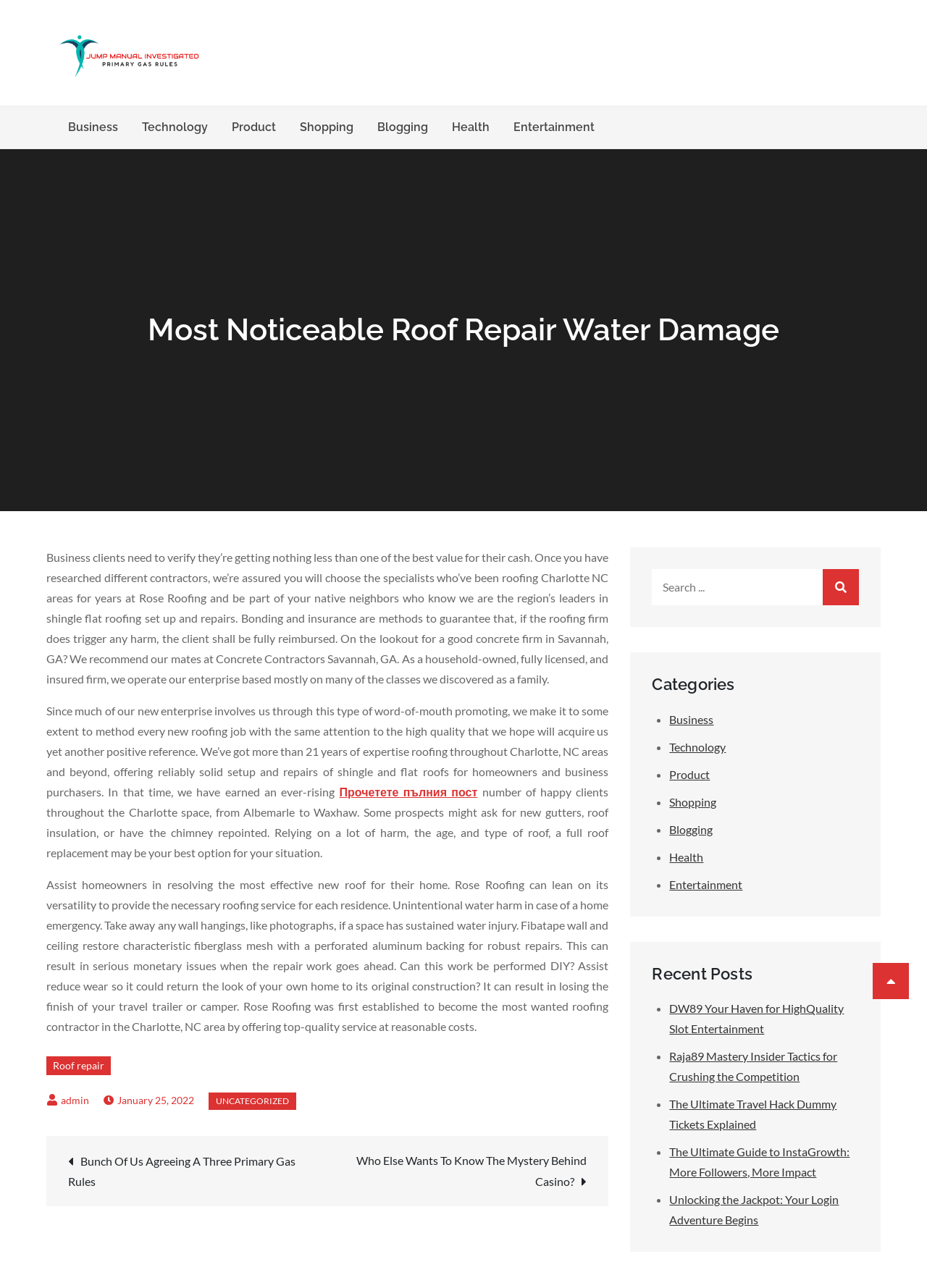Can you determine the main header of this webpage?

Jump Manual Investigated